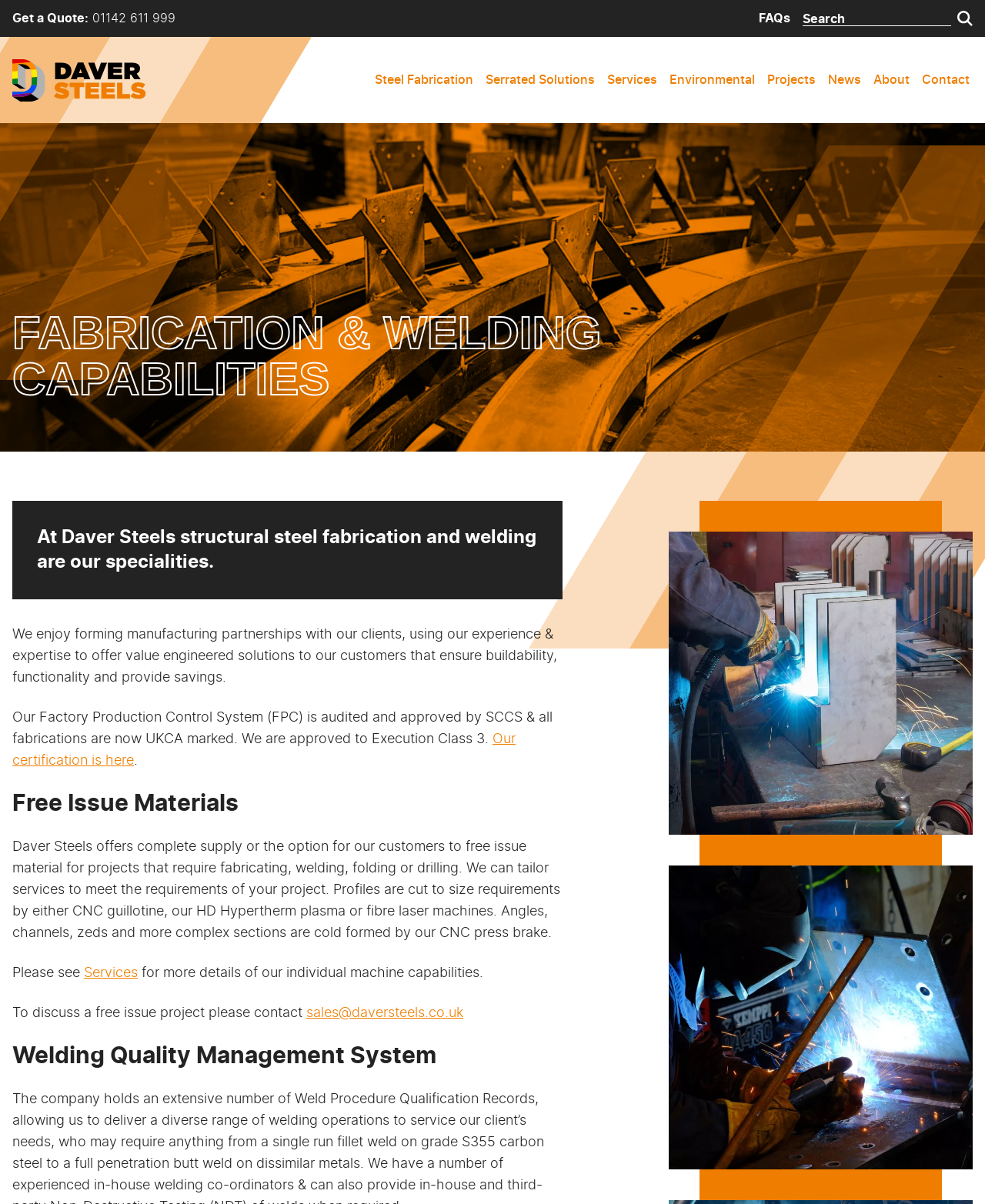Using the element description provided, determine the bounding box coordinates in the format (top-left x, top-left y, bottom-right x, bottom-right y). Ensure that all values are floating point numbers between 0 and 1. Element description: parent_node: Search for: name="s" placeholder="Search"

[0.815, 0.011, 0.966, 0.022]